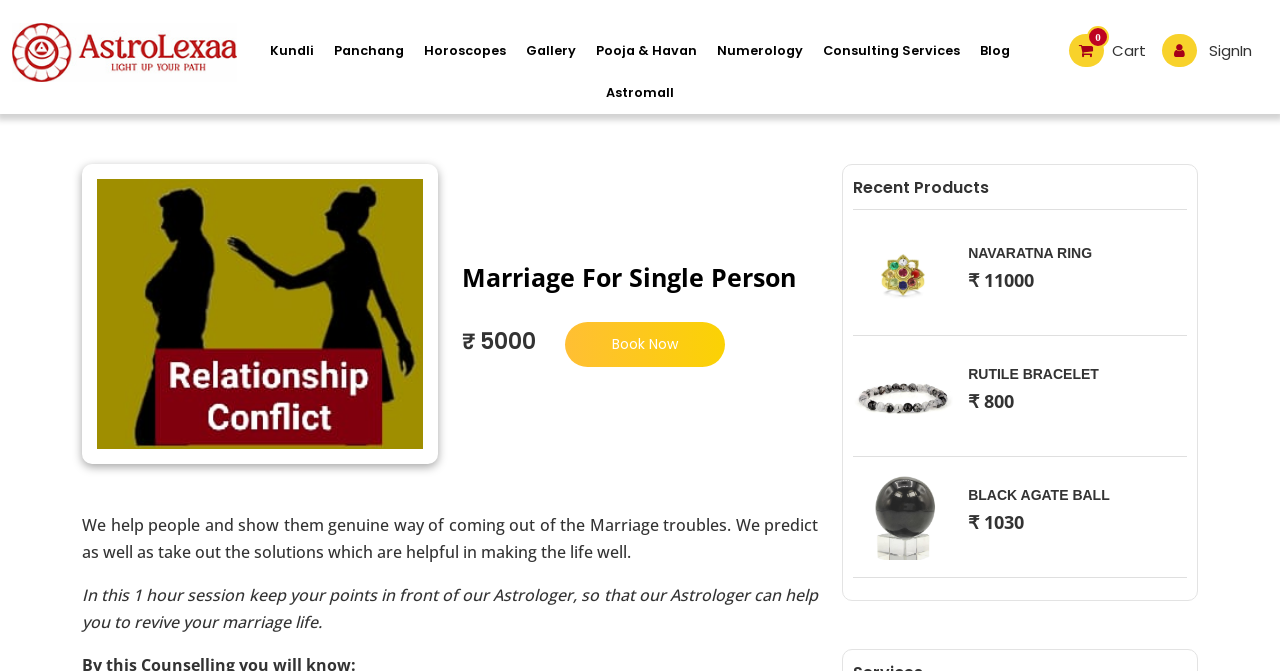Provide a short answer using a single word or phrase for the following question: 
What is the purpose of this website?

Marriage consulting